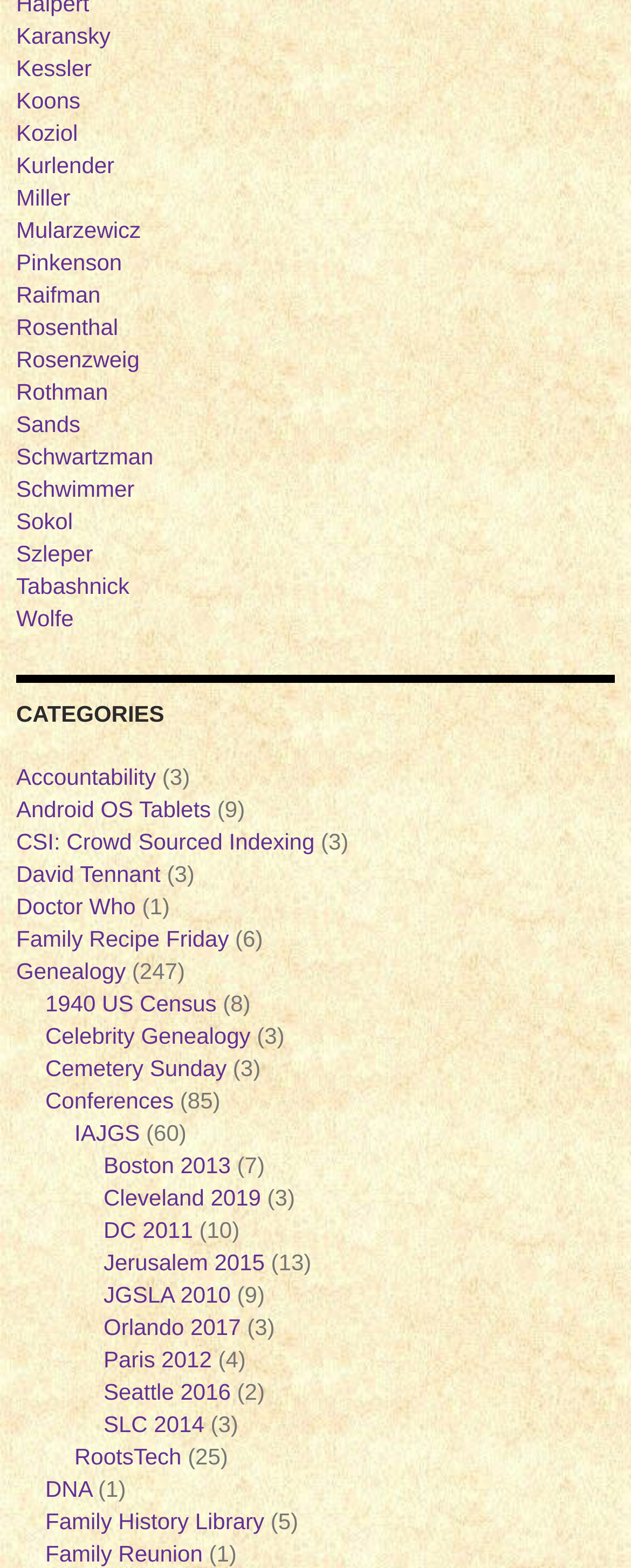Determine the bounding box coordinates of the UI element that matches the following description: "CSI: Crowd Sourced Indexing". The coordinates should be four float numbers between 0 and 1 in the format [left, top, right, bottom].

[0.026, 0.528, 0.499, 0.545]